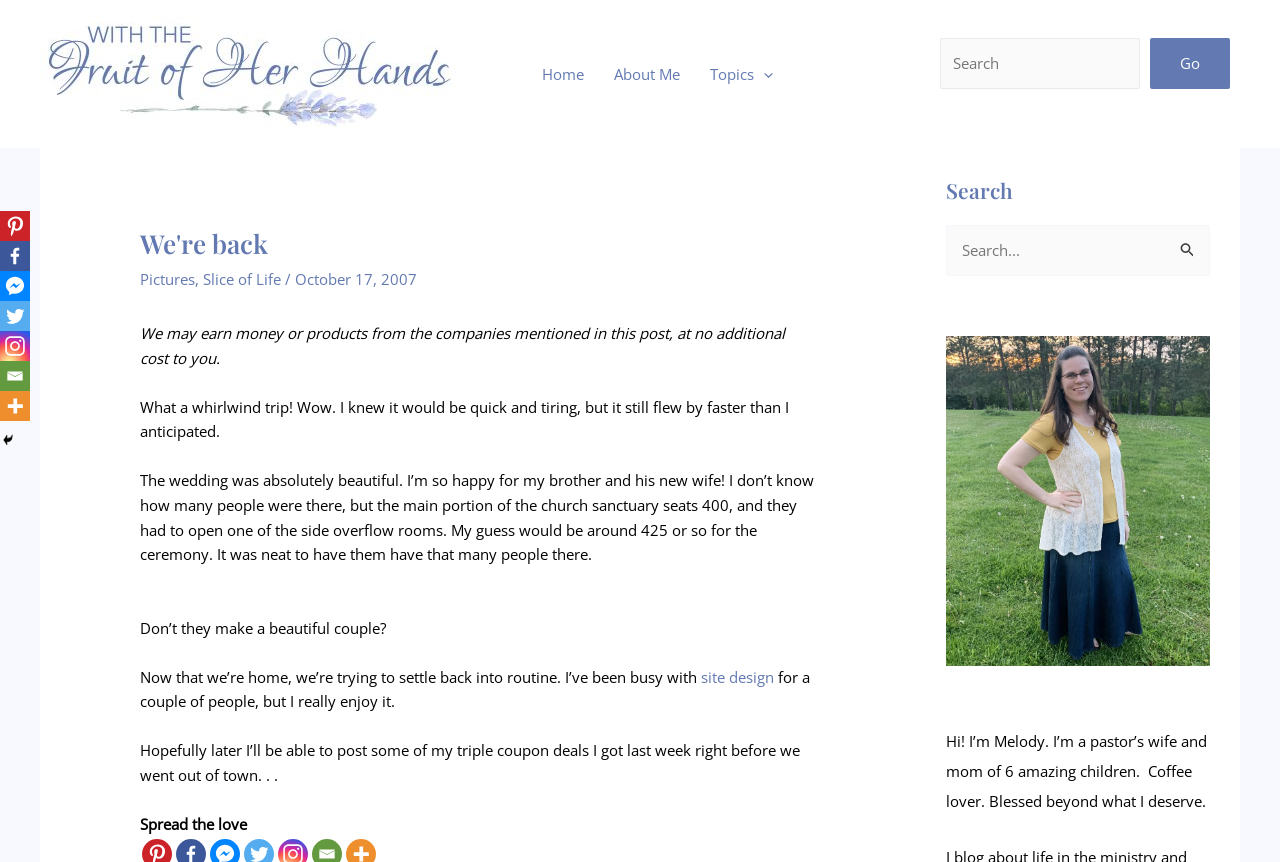Provide a short answer using a single word or phrase for the following question: 
How many children does the author have?

6